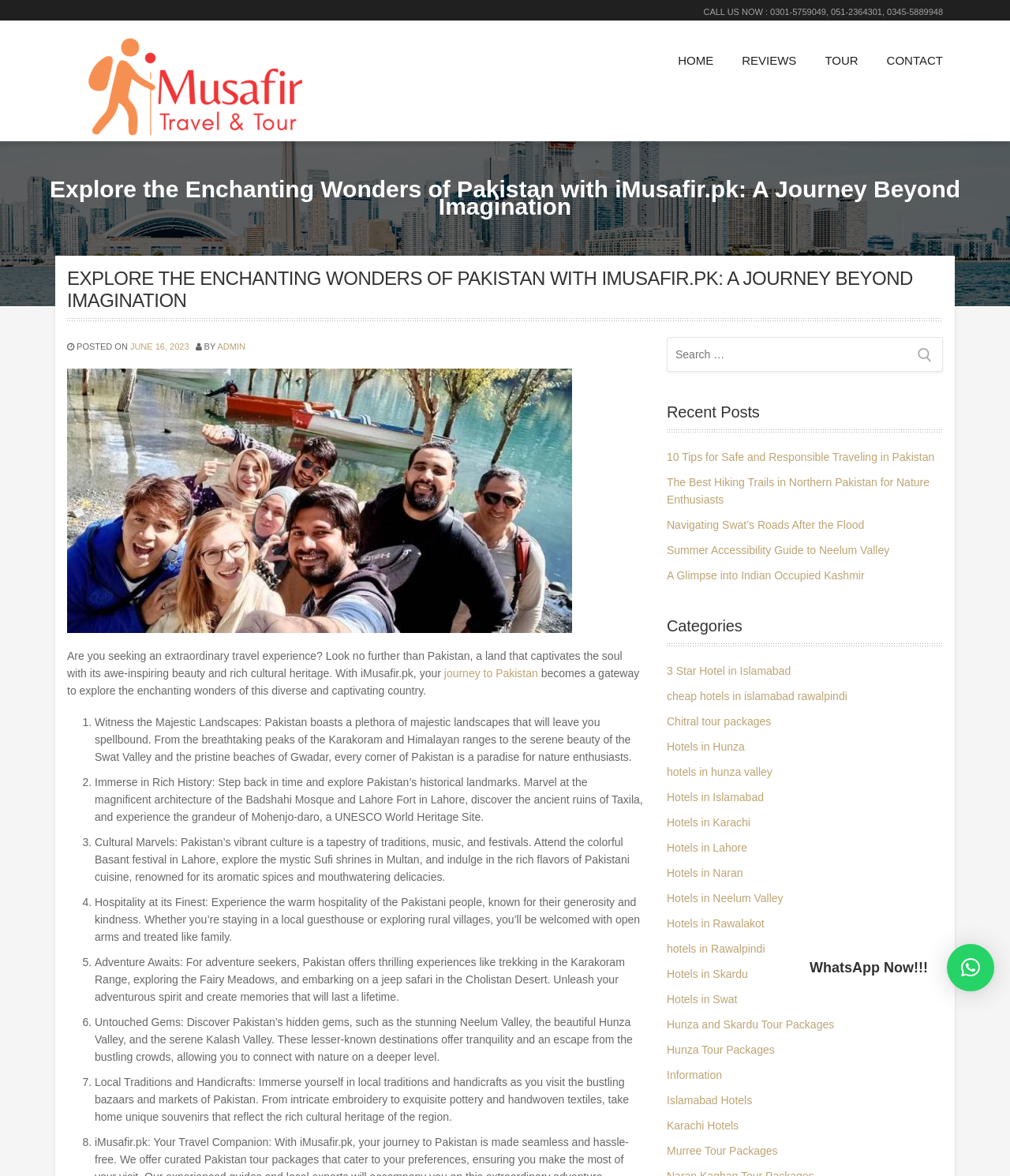Summarize the webpage with intricate details.

This webpage is about exploring the wonders of Pakistan with iMusafir, a travel company. At the top, there is a logo and a call-to-action button to contact the company. Below the logo, there are navigation links to different sections of the website, including Home, Reviews, Tour, and Contact.

The main content of the webpage is a blog post titled "Explore the Enchanting Wonders of Pakistan with iMusafir.pk: A Journey Beyond Imagination." The post is divided into sections, each highlighting a unique aspect of Pakistan, such as its majestic landscapes, rich history, cultural marvels, hospitality, adventure opportunities, and untouched gems. Each section has a brief description and a list marker.

To the right of the blog post, there is a search bar and a section titled "Recent Posts" that lists several article links. Below that, there is a section titled "Categories" that lists various hotel and tour package options in different cities and regions of Pakistan.

At the bottom of the webpage, there is a WhatsApp button and a link to contact the company. Overall, the webpage is designed to showcase the beauty and diversity of Pakistan and to promote iMusafir's travel services.